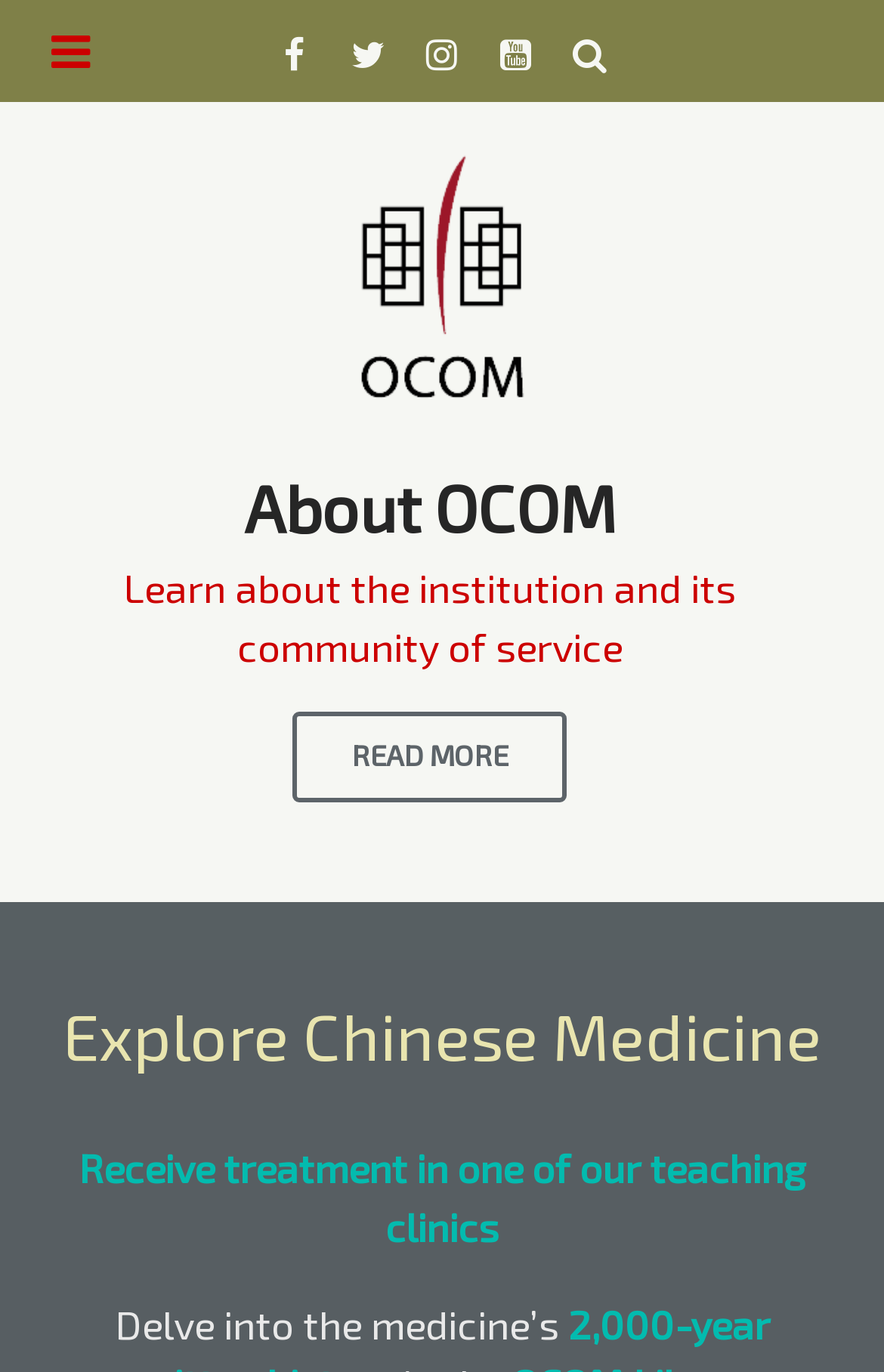Provide an in-depth caption for the contents of the webpage.

The webpage is about Oregon College of Oriental Medicine (OCOM), an accredited graduate school. At the top, there are five social media links, evenly spaced and aligned horizontally, with icons represented by Unicode characters. 

Below the social media links, a prominent heading "About OCOM" is centered, taking up most of the width of the page. 

Under the heading, a brief description "Learn about the institution and its community of service" is placed, spanning about two-thirds of the page width. 

A "READ MORE" link is positioned below the description, slightly to the right of center. 

Further down, another heading "Explore Chinese Medicine" is located, also centered but narrower than the first heading. 

Below the second heading, a link "Receive treatment in one of our teaching clinics" is placed, followed by a brief text "Delve into the medicine’s" which is positioned at the bottom of the page.